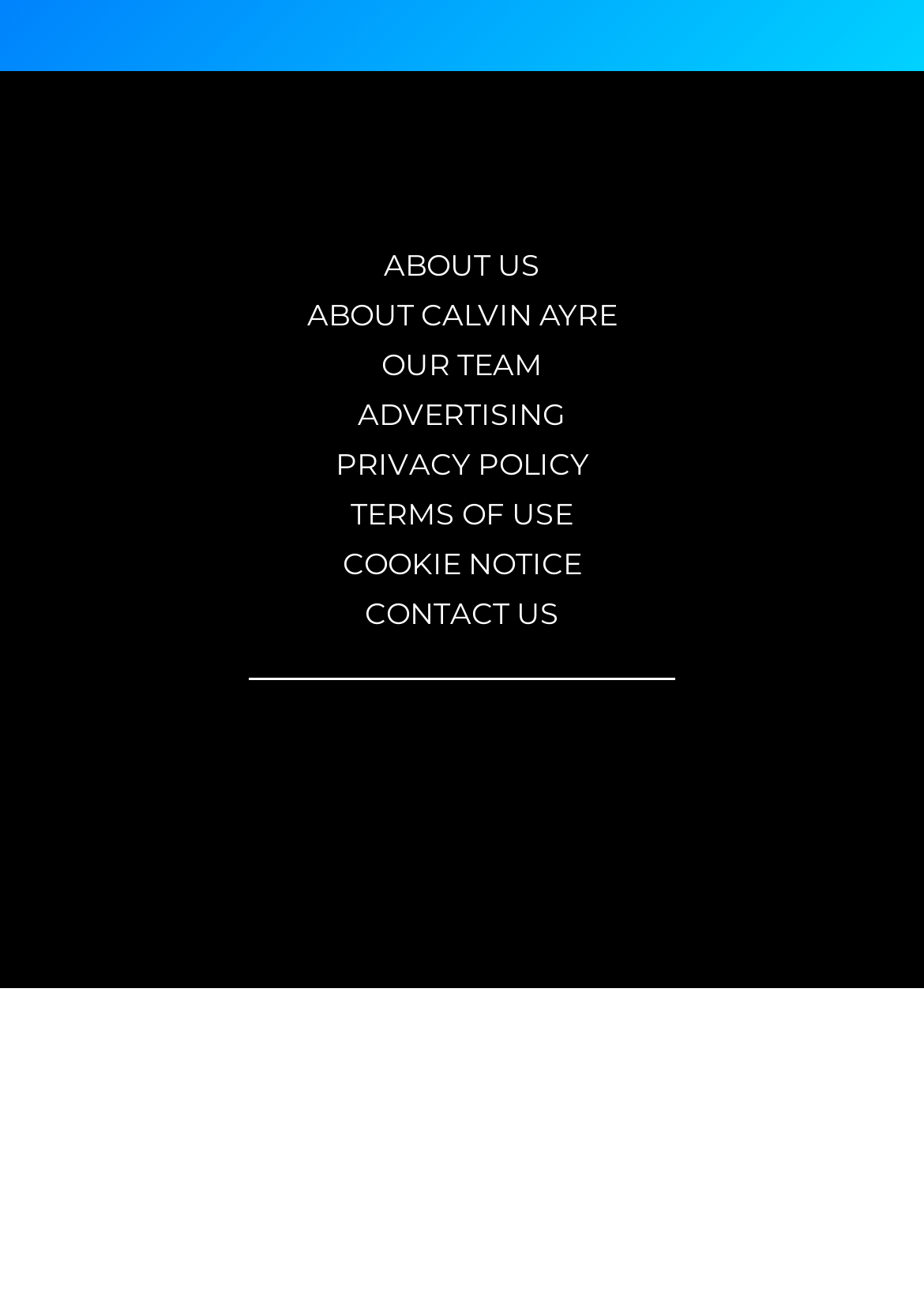What is the purpose of the separator element on the page?
Respond with a short answer, either a single word or a phrase, based on the image.

To separate sections